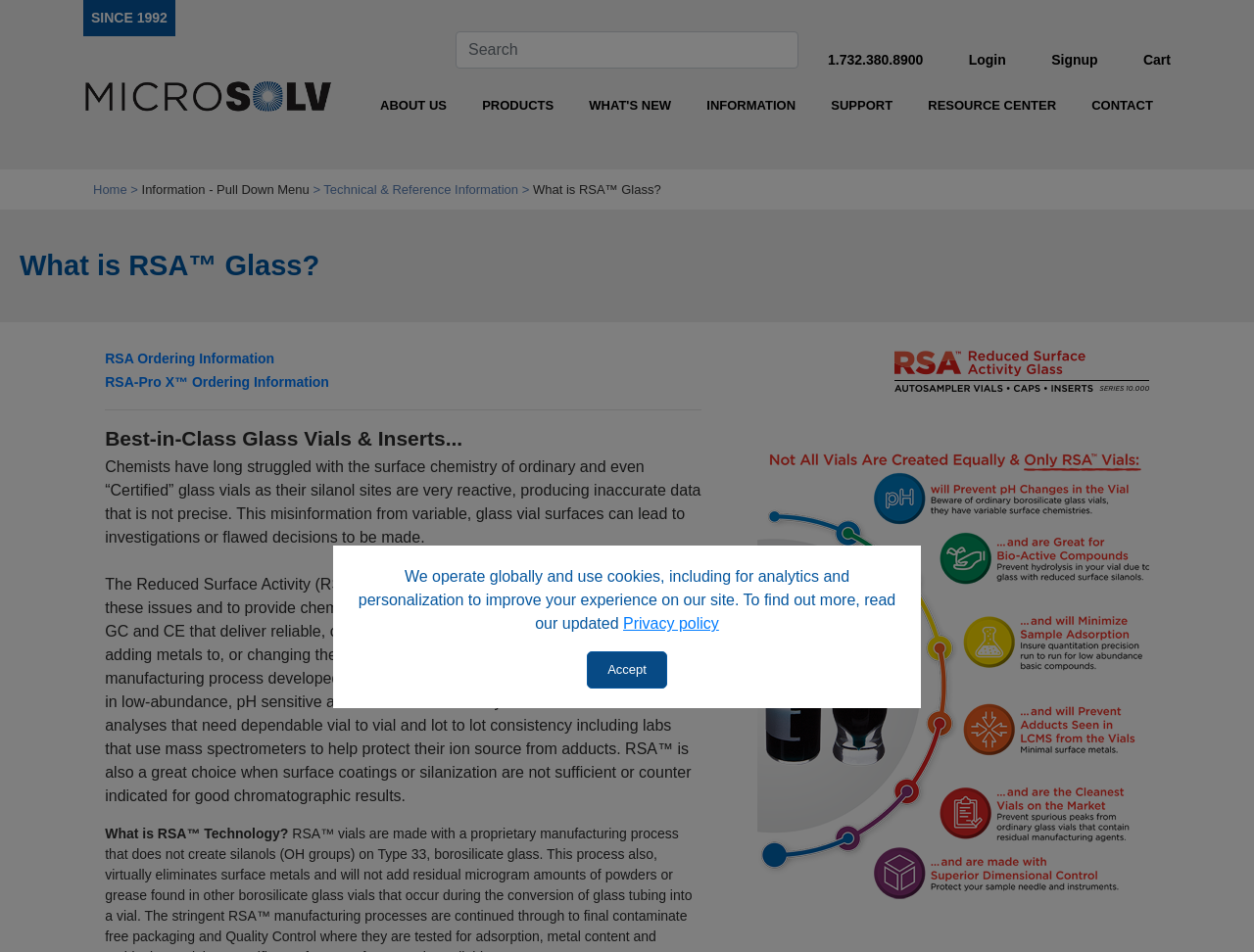Find the coordinates for the bounding box of the element with this description: "aria-label="Search" placeholder="Search"".

[0.363, 0.033, 0.637, 0.072]